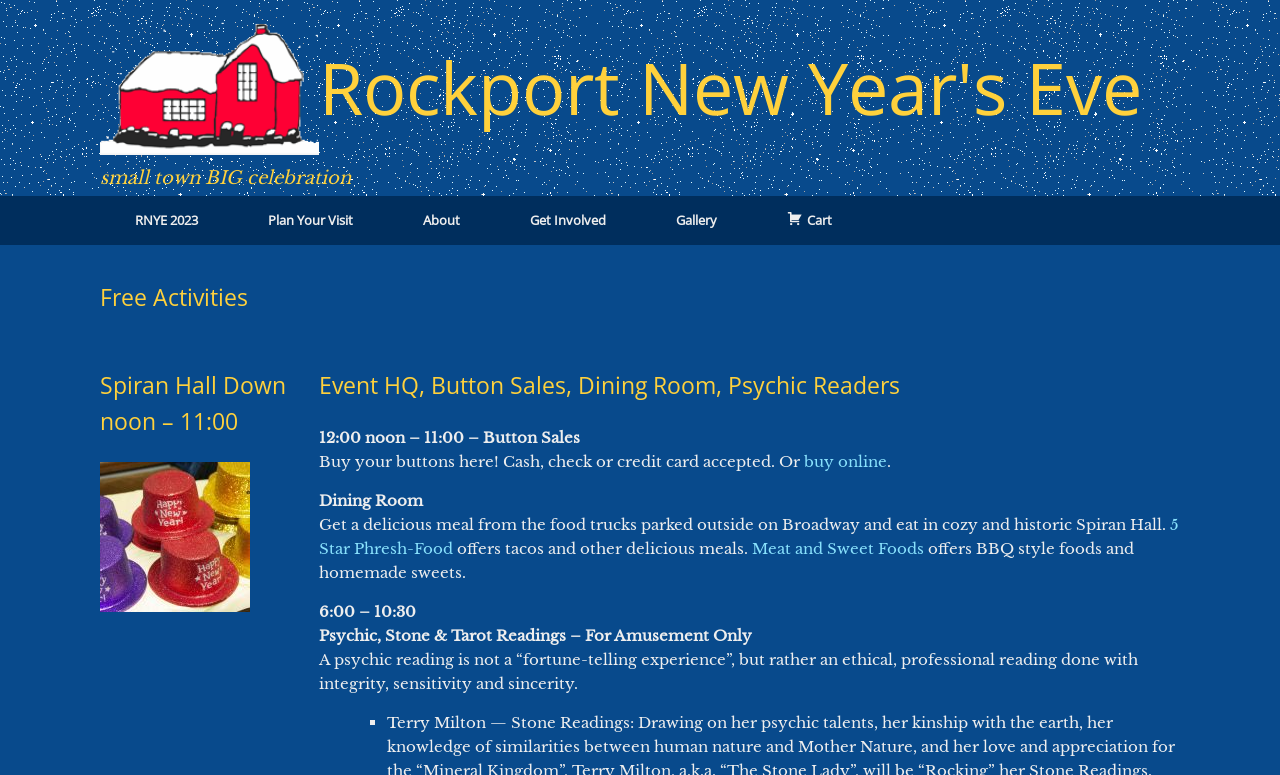Produce a meticulous description of the webpage.

The webpage appears to be an event page for Rockport New Year's Eve 2022, with a focus on free activities. At the top left corner, there is a logo of Rockport New Year's Eve, accompanied by the text "small town BIG celebration". Below the logo, there are several navigation links, including "RNYE 2023", "Plan Your Visit", "About", "Get Involved", "Gallery", and "Cart".

The main content of the page is divided into sections, with headings and descriptive text. The first section is titled "Free Activities" and has a subheading "Spiran Hall Down noon – 11:00" with details about the event, including "Event HQ, Button Sales, Dining Room, Psychic Readers". Below this, there is a section about button sales, with a call-to-action to buy buttons online or in person.

Adjacent to the button sales section is a section about the dining room, which mentions food trucks parked outside and provides links to two food vendors, "5 Star Phresh-Food" and "Meat and Sweet Foods", with brief descriptions of their offerings.

Further down the page, there is a section about psychic readings, with a schedule from 6:00 to 10:30 and a brief description of what to expect from a reading. The page also includes a list marker symbol "■" at the bottom, but its purpose is unclear.

Overall, the webpage provides information about the free activities available during the Rockport New Year's Eve event, with a focus on Spiran Hall and its various attractions.